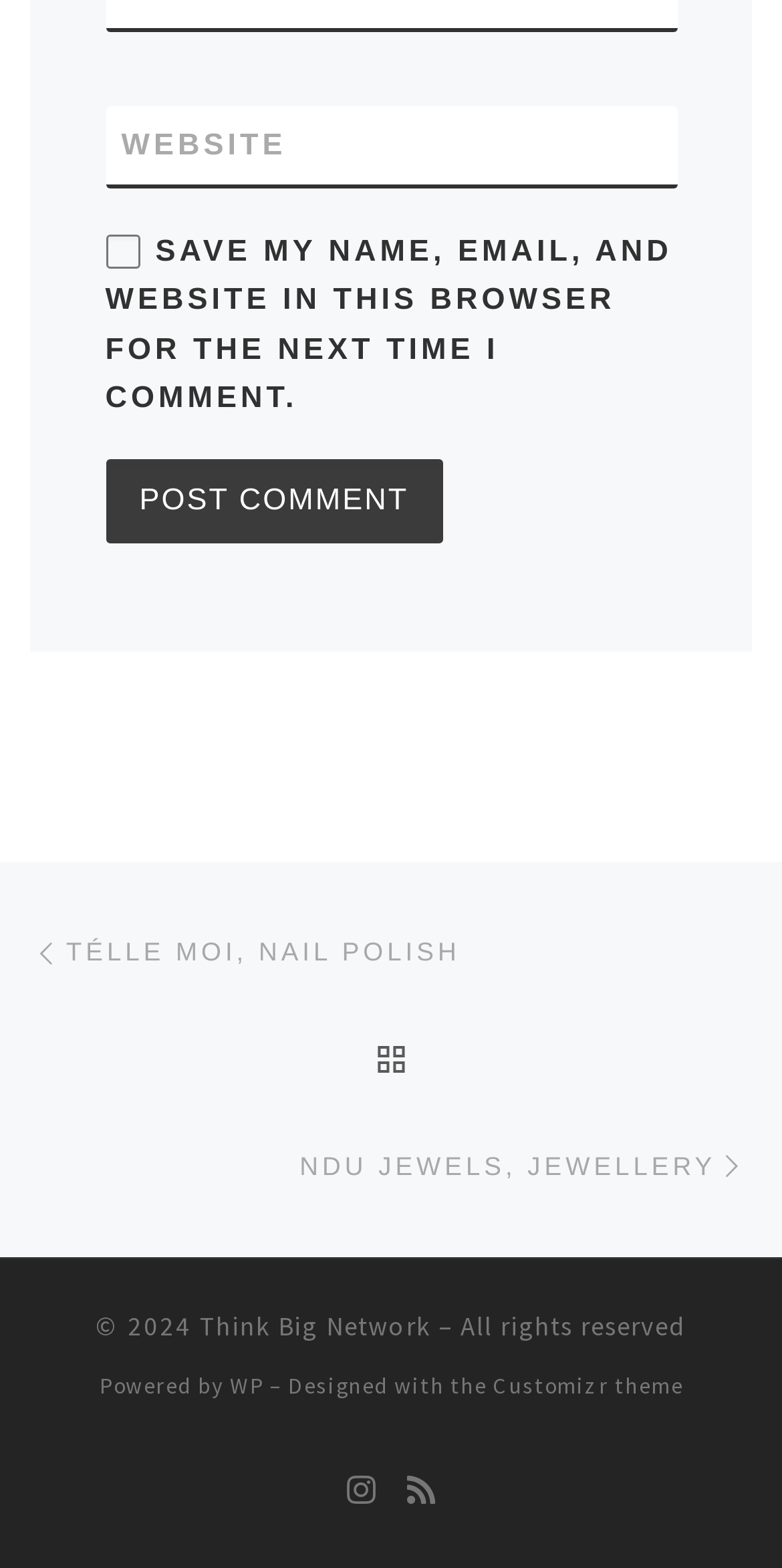What is the name of the theme used by the website?
Please provide a detailed answer to the question.

The theme information is located at the bottom of the webpage, and it is indicated by the text 'Designed with the Customizr theme'.